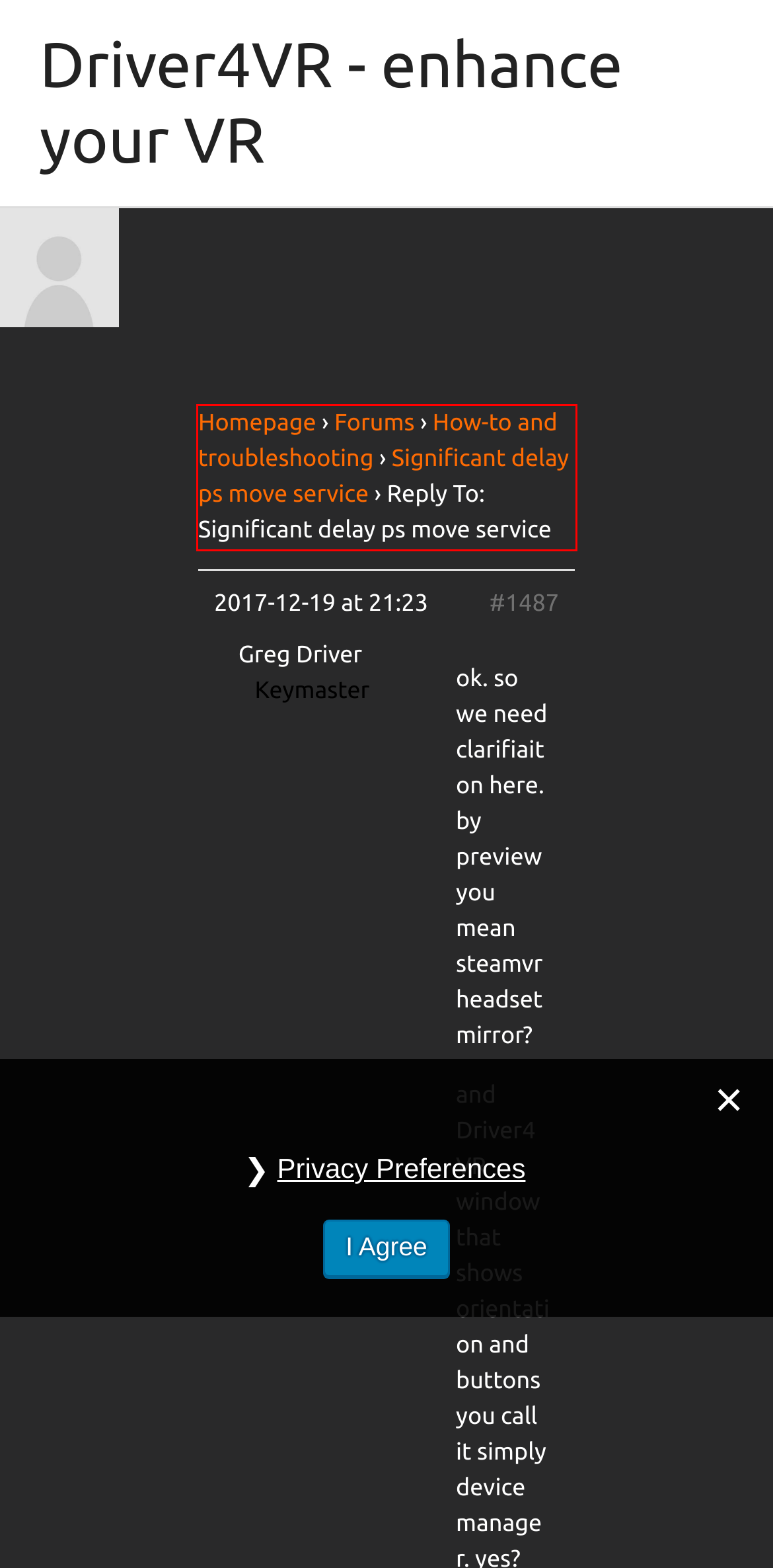Your task is to recognize and extract the text content from the UI element enclosed in the red bounding box on the webpage screenshot.

Homepage › Forums › How-to and troubleshooting › Significant delay ps move service › Reply To: Significant delay ps move service